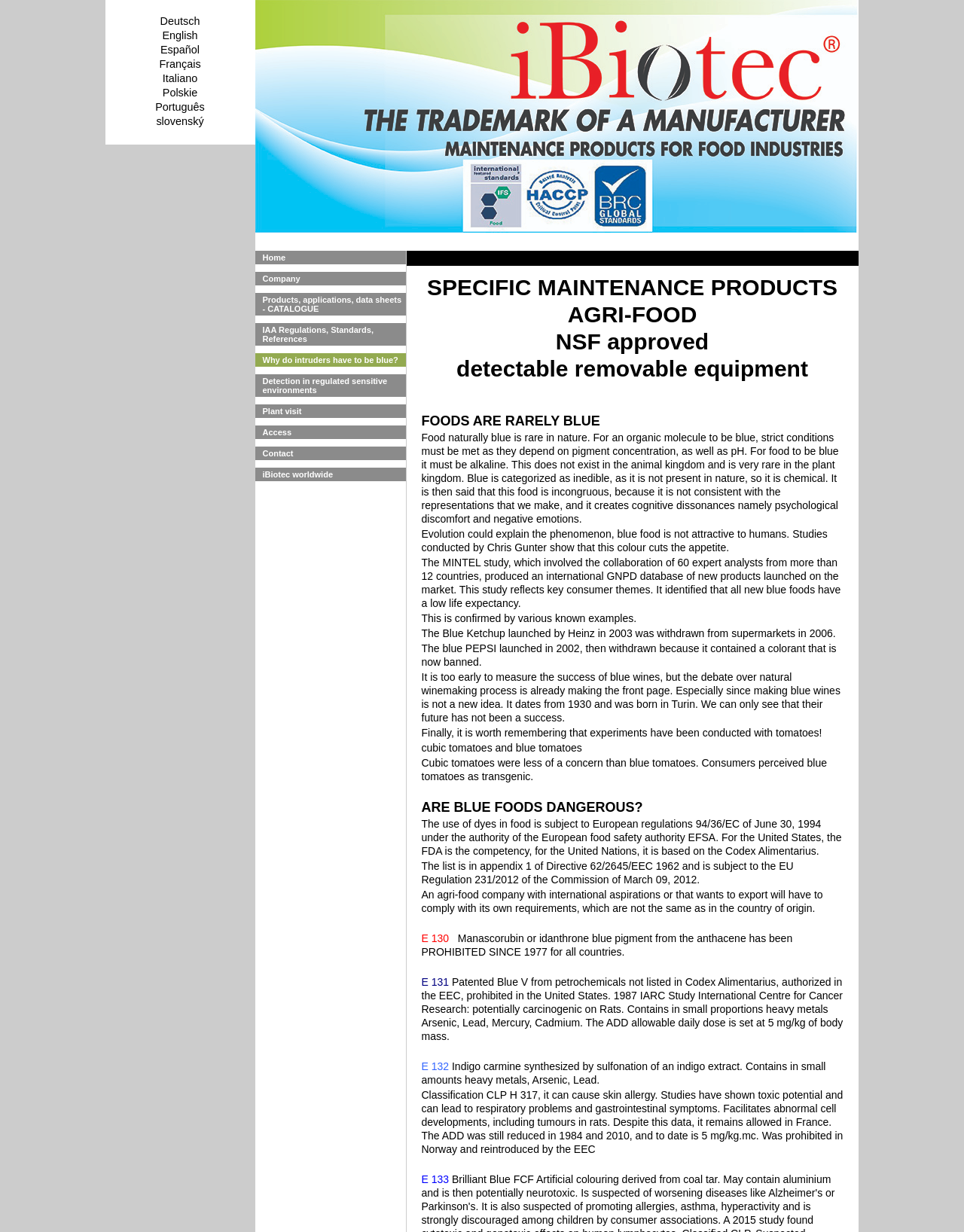How many language options are available?
Use the information from the image to give a detailed answer to the question.

I counted the number of language links at the top of the webpage, which are Deutsch, English, Español, Français, Italiano, Polskie, and slovenský.